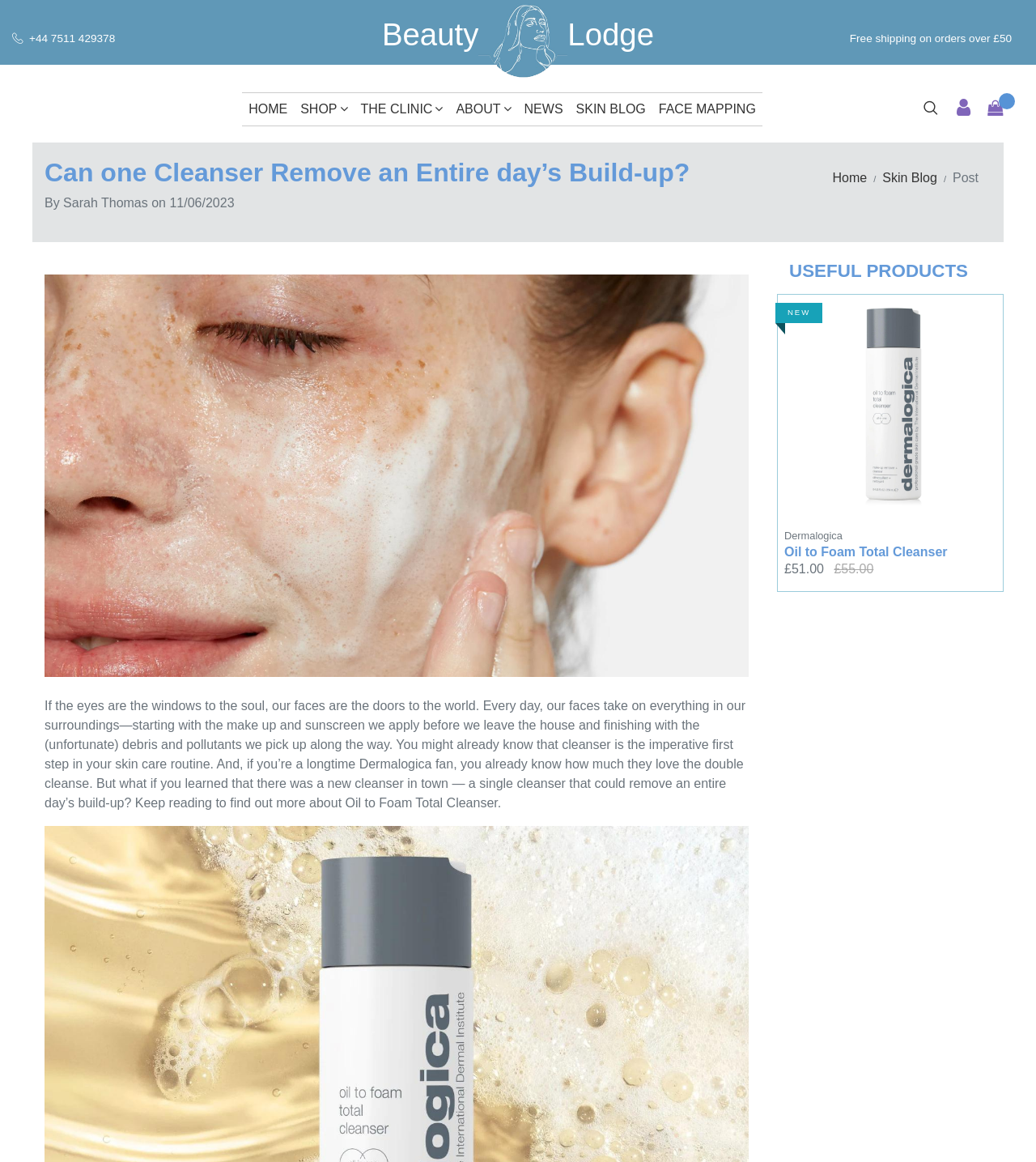What is the name of the skin therapist running the Beauty Lodge clinic?
Ensure your answer is thorough and detailed.

I found the name of the skin therapist by reading the author's name below the main heading, which is 'Can one Cleanser Remove an Entire day’s Build-up?'.